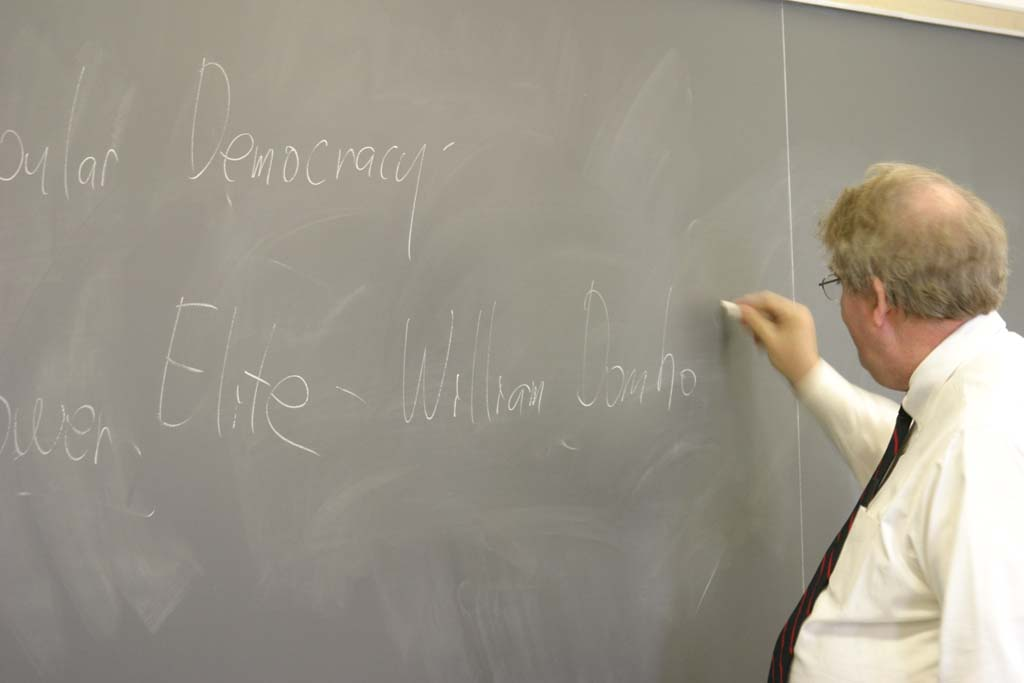Please answer the following question using a single word or phrase: What is the professor using to write on the chalkboard?

Chalk